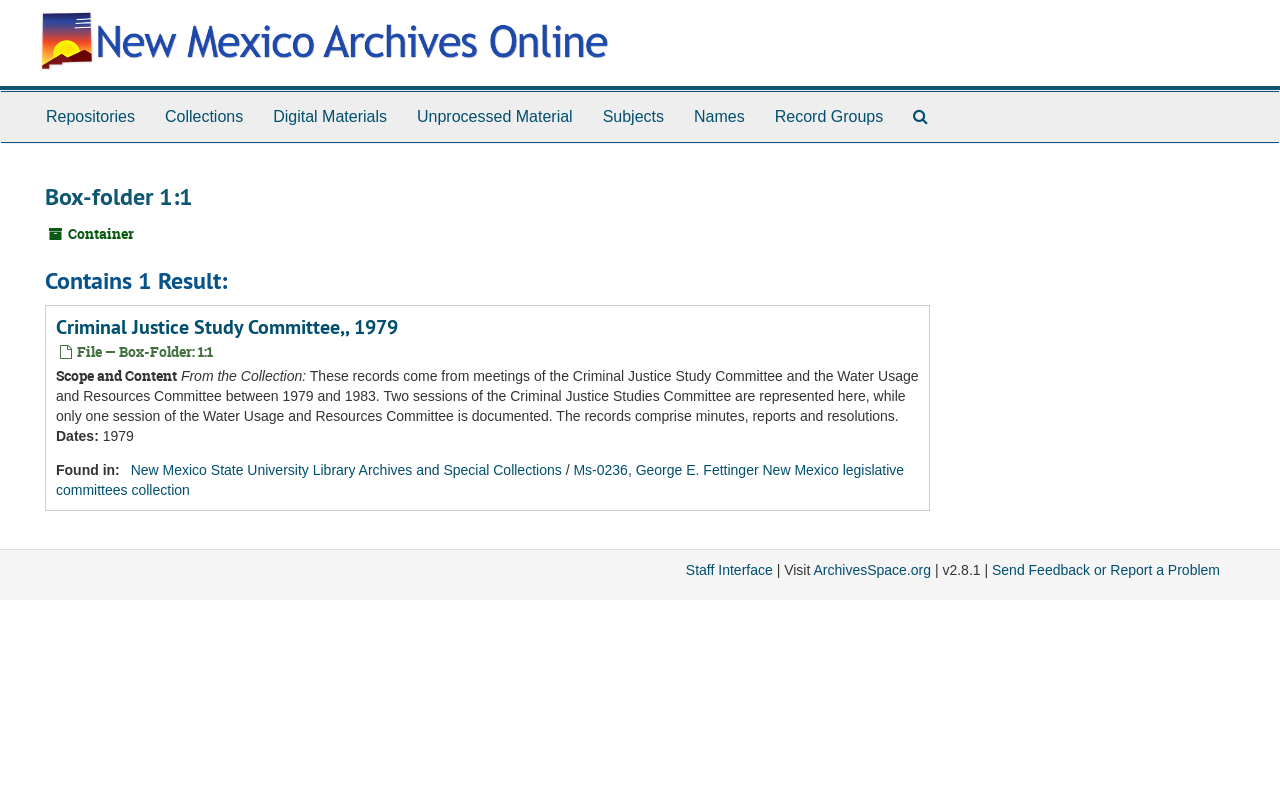Please find the bounding box coordinates of the clickable region needed to complete the following instruction: "Search the archives". The bounding box coordinates must consist of four float numbers between 0 and 1, i.e., [left, top, right, bottom].

[0.702, 0.115, 0.737, 0.178]